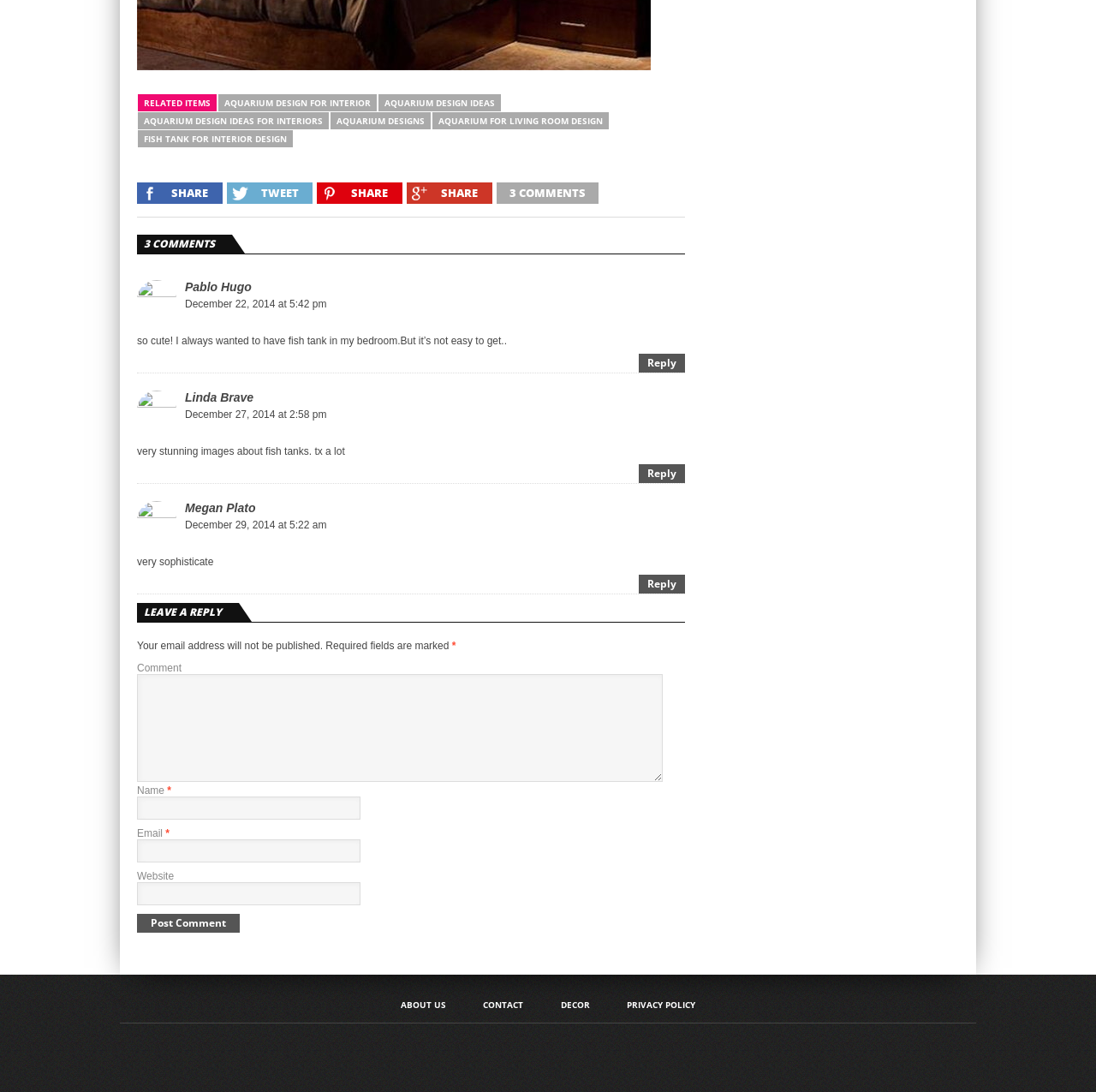What are the three fields required to leave a reply? Look at the image and give a one-word or short phrase answer.

Name, Email, Comment